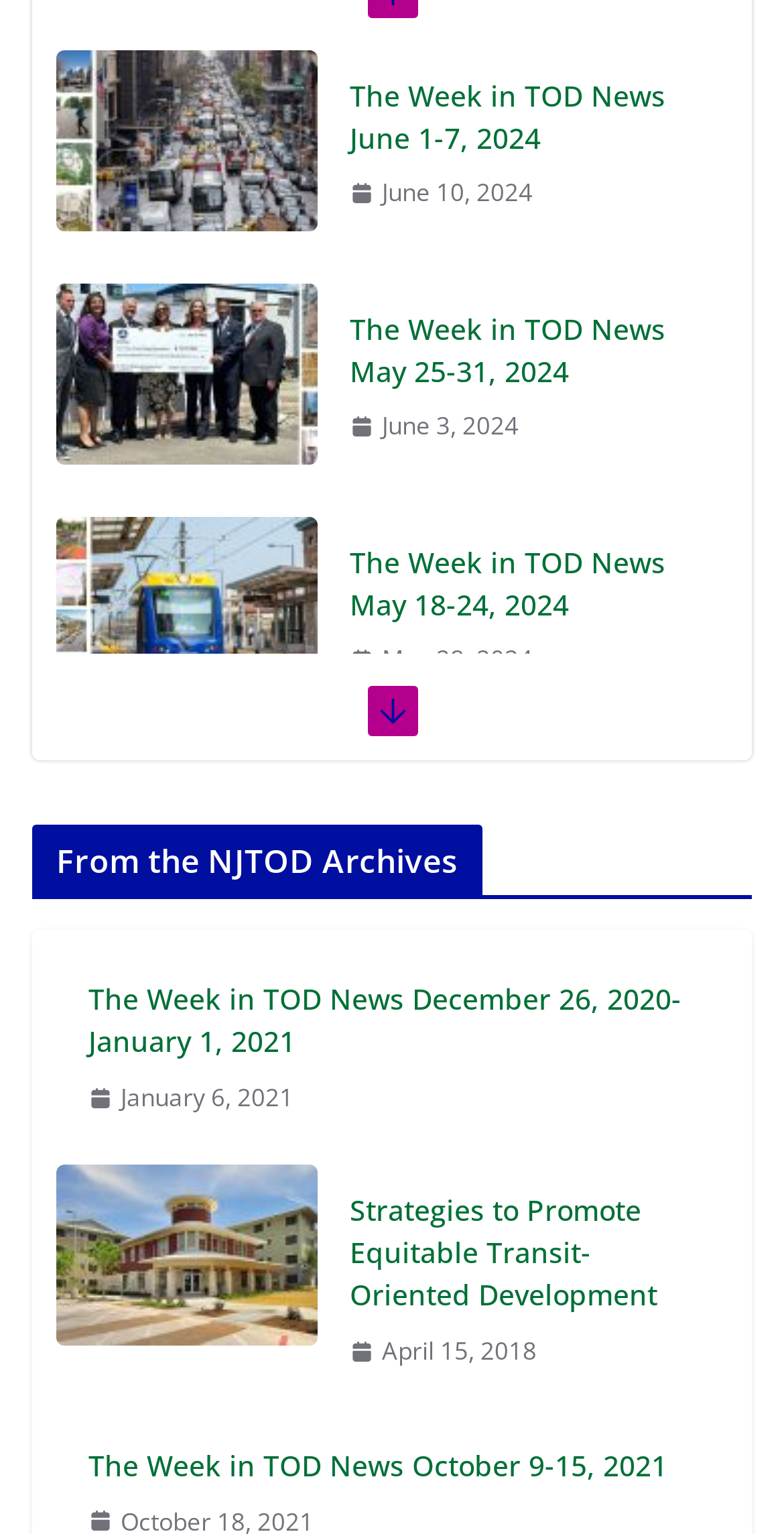Please find the bounding box coordinates of the element that needs to be clicked to perform the following instruction: "Read the article about Strategies to Promote Equitable Transit-Oriented Development". The bounding box coordinates should be four float numbers between 0 and 1, represented as [left, top, right, bottom].

[0.072, 0.76, 0.405, 0.909]